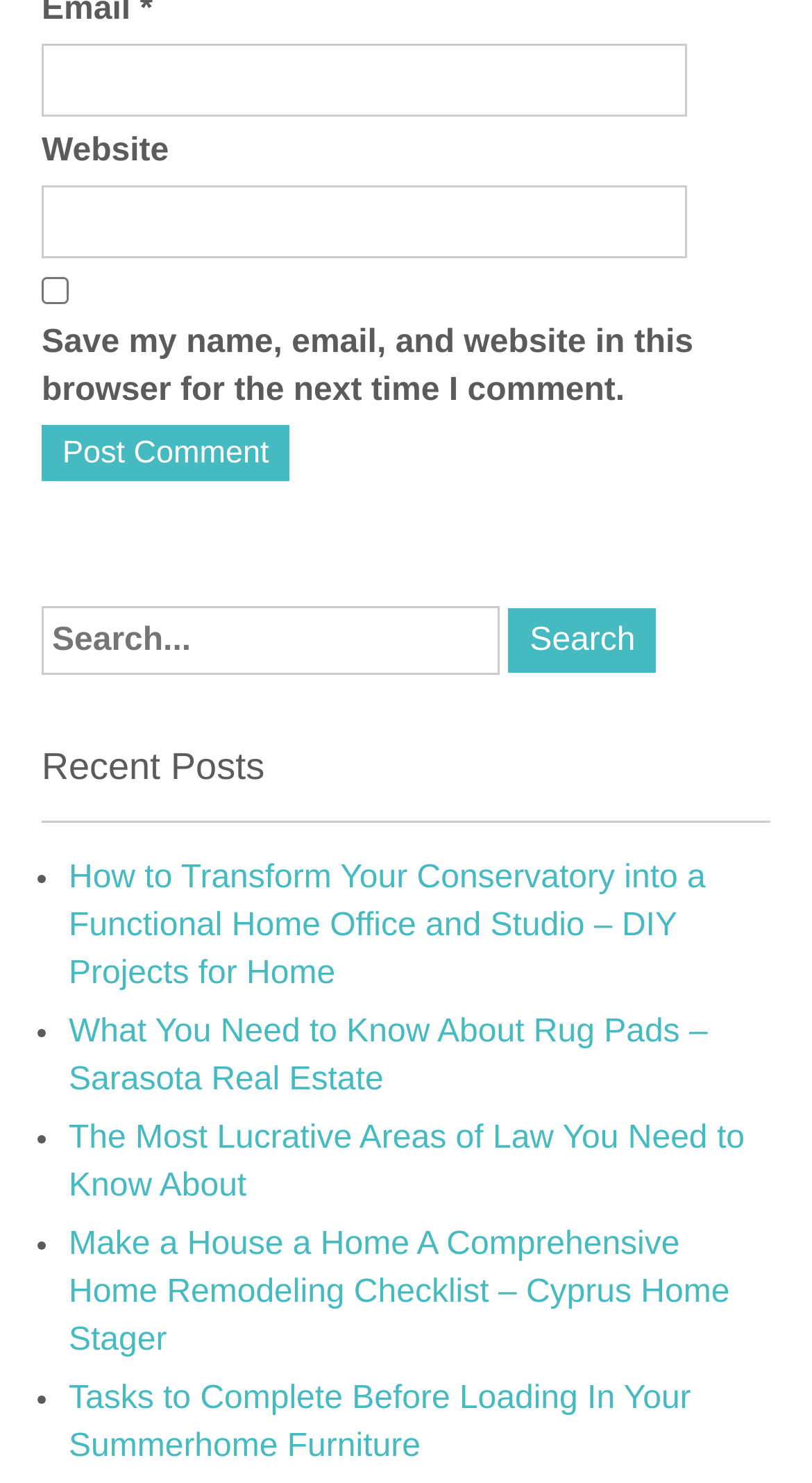Answer the following query with a single word or phrase:
How many textboxes are there on the webpage?

2